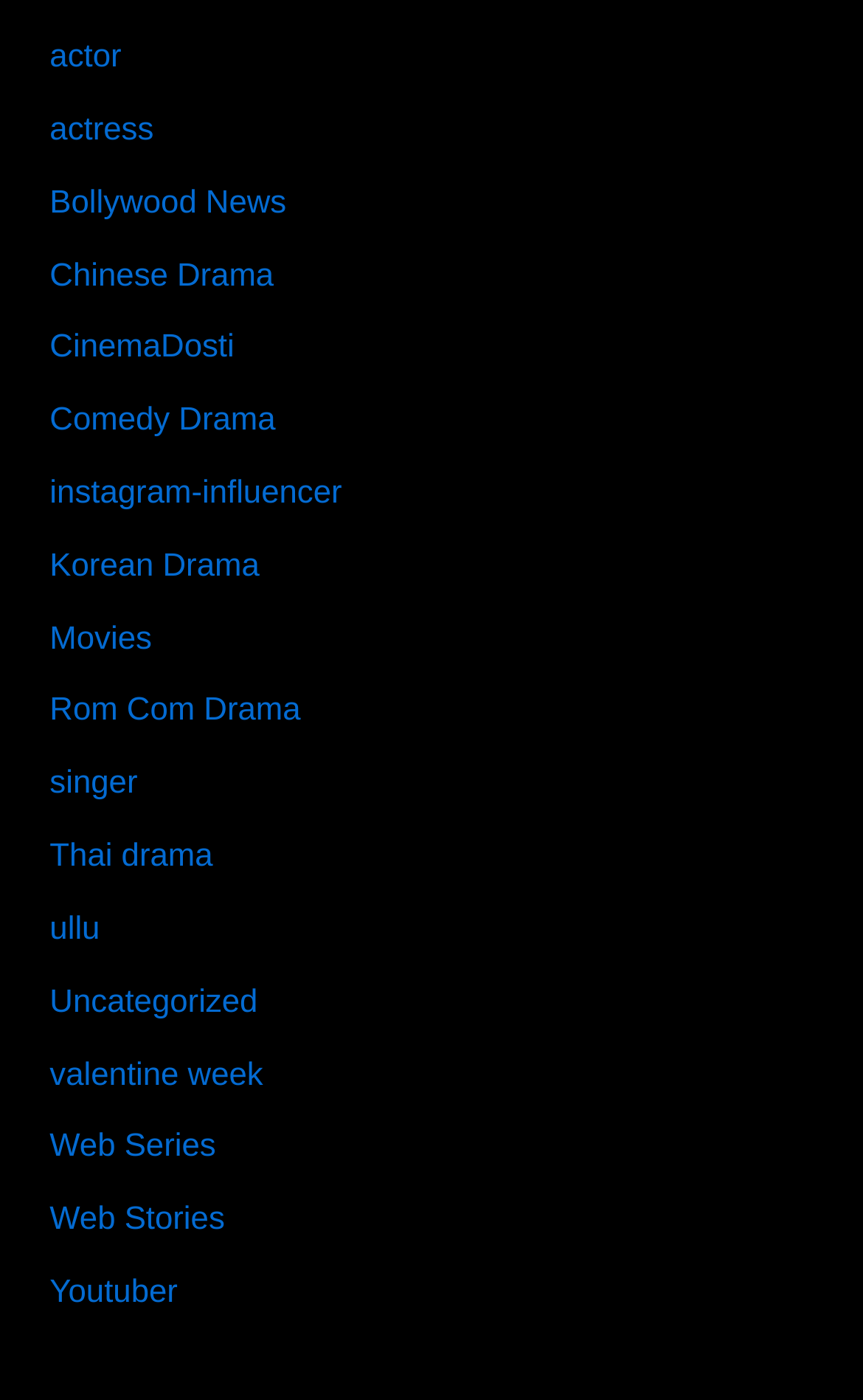Kindly respond to the following question with a single word or a brief phrase: 
How many categories are related to drama on the webpage?

4